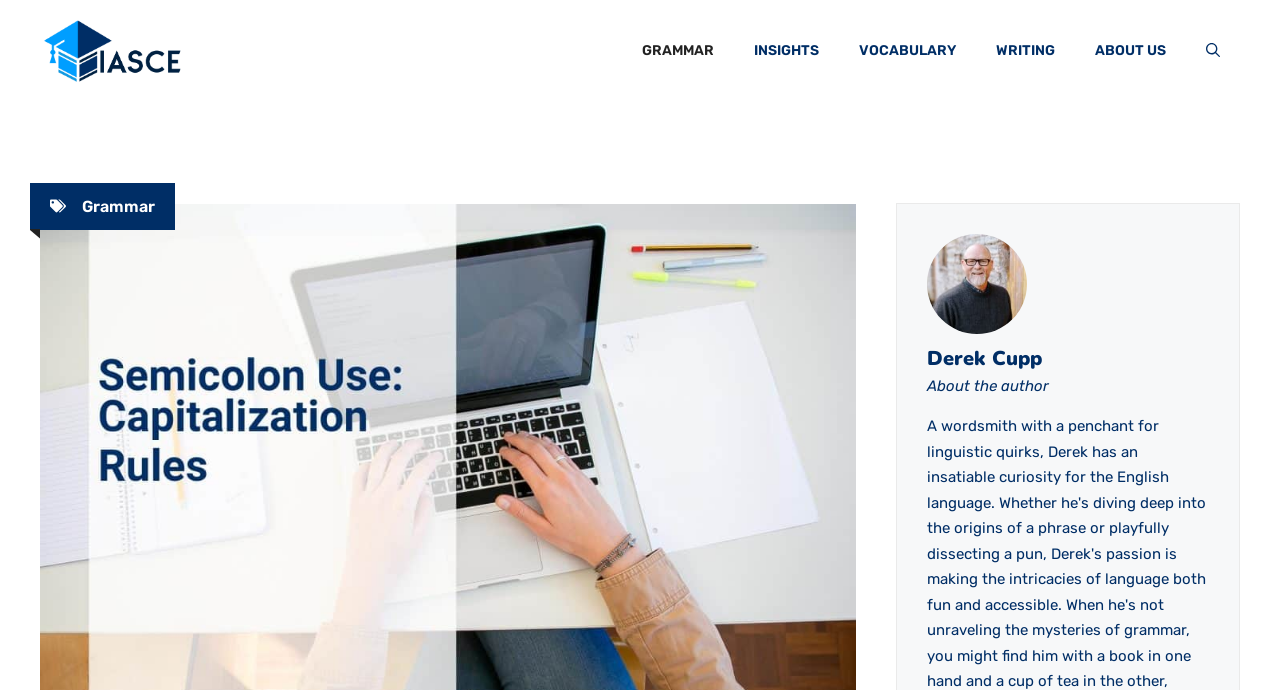Please find the bounding box coordinates of the element's region to be clicked to carry out this instruction: "Open the search".

[0.927, 0.031, 0.969, 0.118]